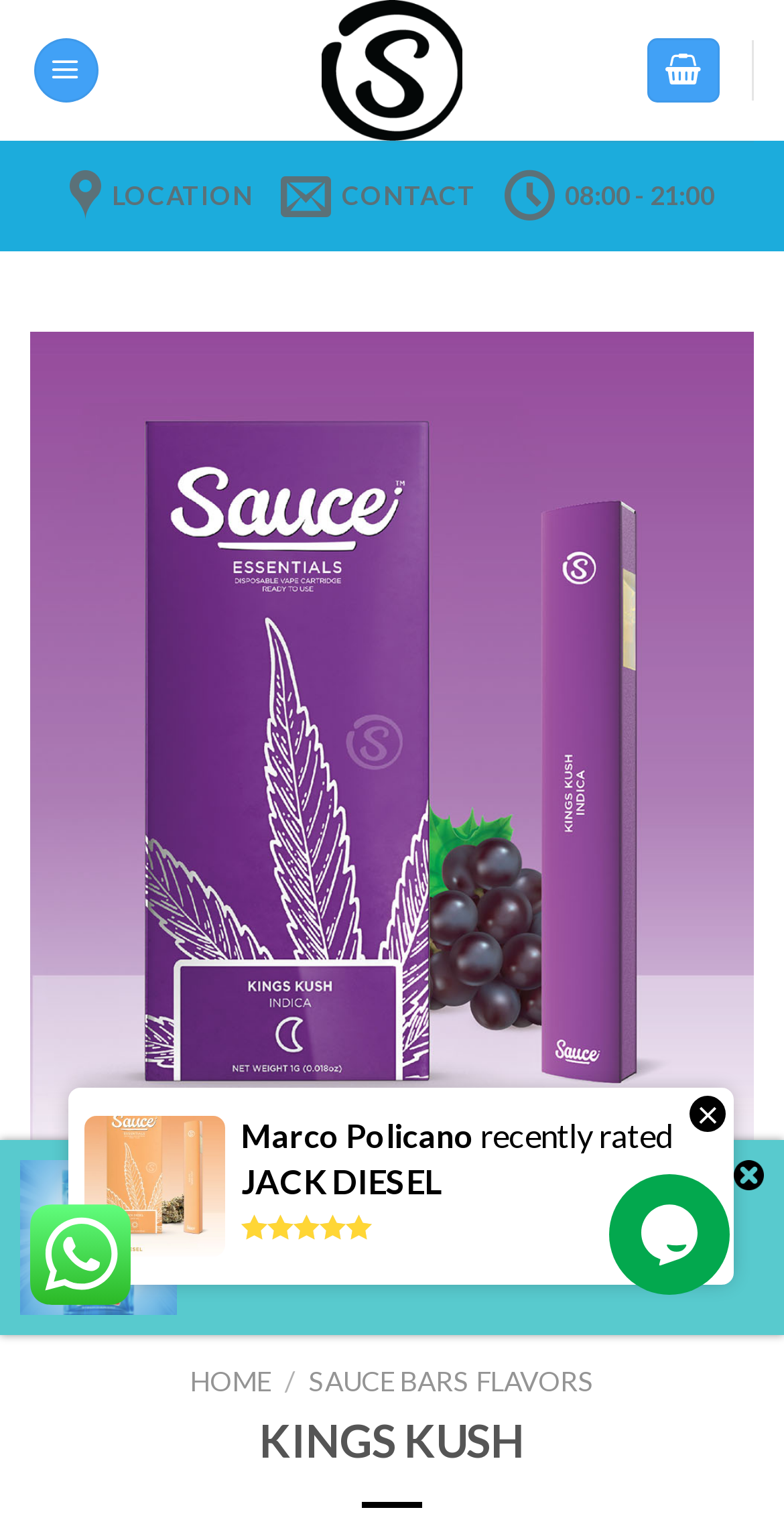Determine the bounding box coordinates for the clickable element to execute this instruction: "Click the 'Menu' button". Provide the coordinates as four float numbers between 0 and 1, i.e., [left, top, right, bottom].

[0.042, 0.025, 0.124, 0.068]